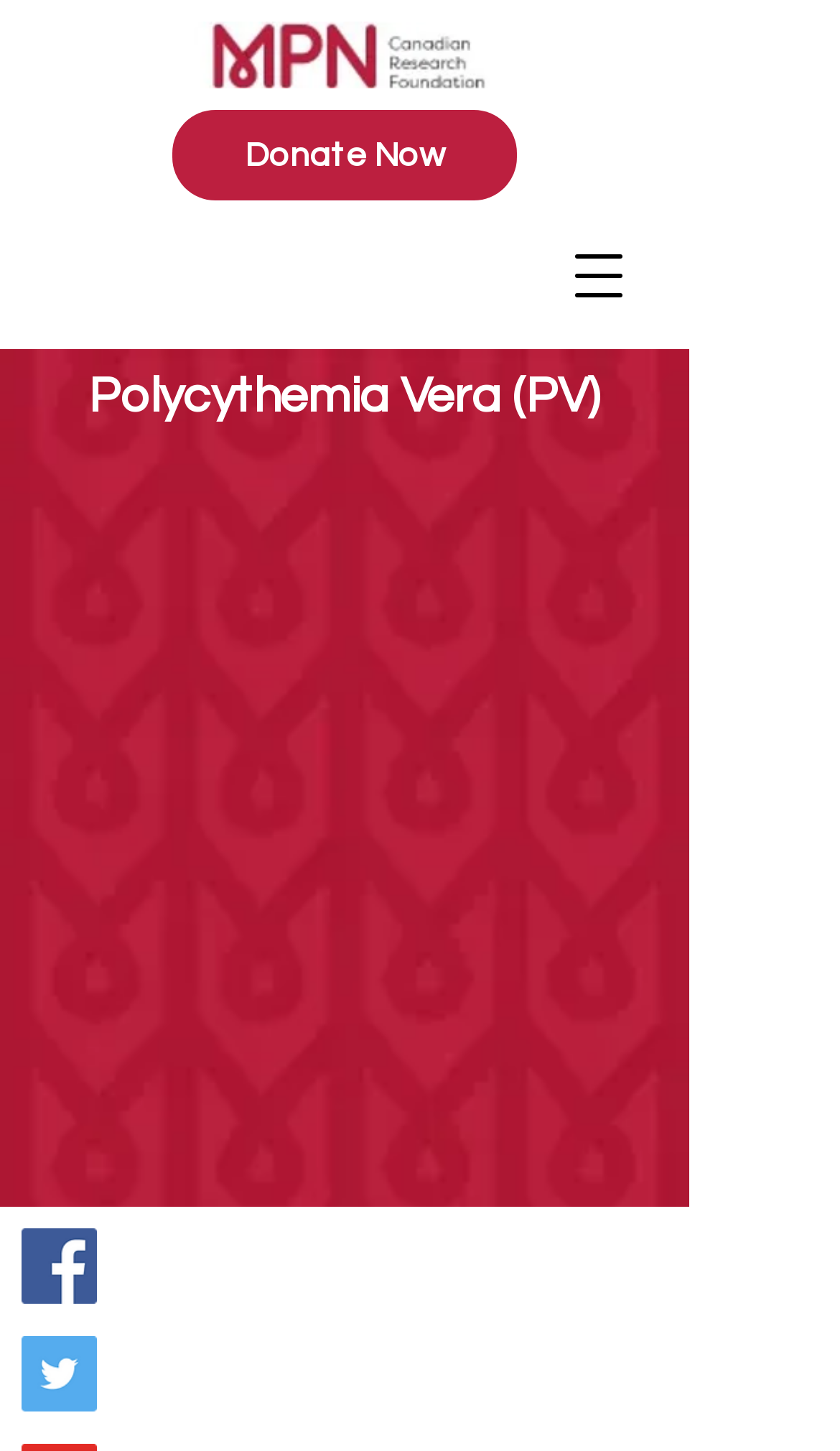Please determine the bounding box coordinates for the UI element described here. Use the format (top-left x, top-left y, bottom-right x, bottom-right y) with values bounded between 0 and 1: aria-label="Twitter"

[0.026, 0.921, 0.115, 0.973]